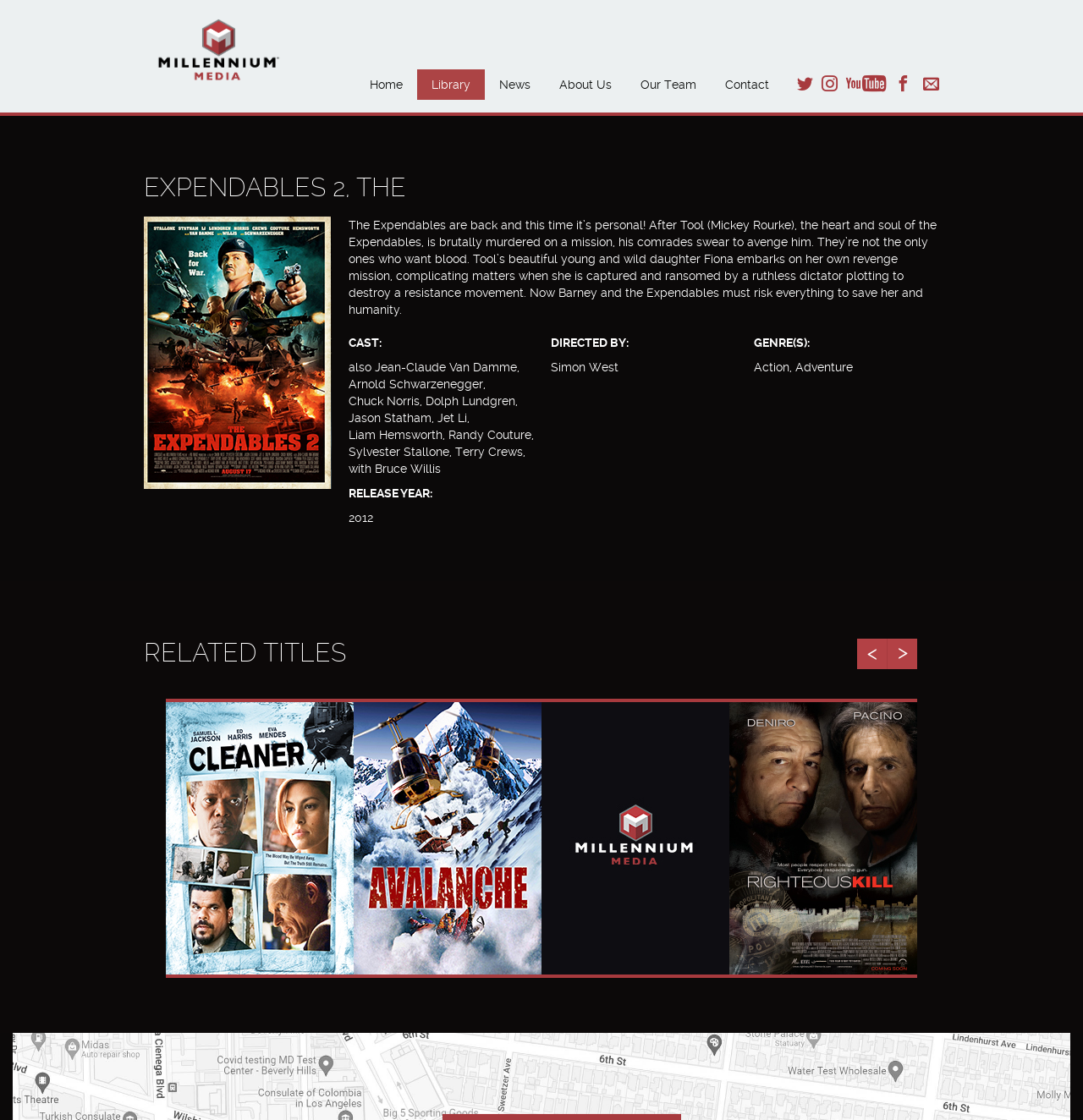Produce an elaborate caption capturing the essence of the webpage.

The webpage is about the movie "The Expendables 2". At the top, there is a header section with a link to "Millennium Media" accompanied by an image, and a navigation menu with links to "Home", "Library", "News", "About Us", "Our Team", and "Contact". Below the navigation menu, there are social media links to Twitter, Instagram, YouTube, Facebook, and Email.

The main content of the page is divided into two sections. The first section has a heading "EXPENDABLES 2, THE" and a figure, likely an image related to the movie. Below the figure, there is a brief summary of the movie's plot.

The second section is divided into several subsections. The first subsection lists the cast of the movie, including Arnold Schwarzenegger, Chuck Norris, and Sylvester Stallone, among others. The second subsection lists the director, Simon West. The third subsection lists the genres of the movie, which are Action and Adventure. The fourth subsection lists the release year of the movie, which is 2012.

Below the main content, there is a section with a heading "RELATED TITLES" and a list of related movie titles, including "CLEANER", "AVALANCHE", "FLYING VIRUS", and "RIGHTEOUS KILL". There are also "Previous" and "Next" buttons, likely for navigating through the list of related titles.